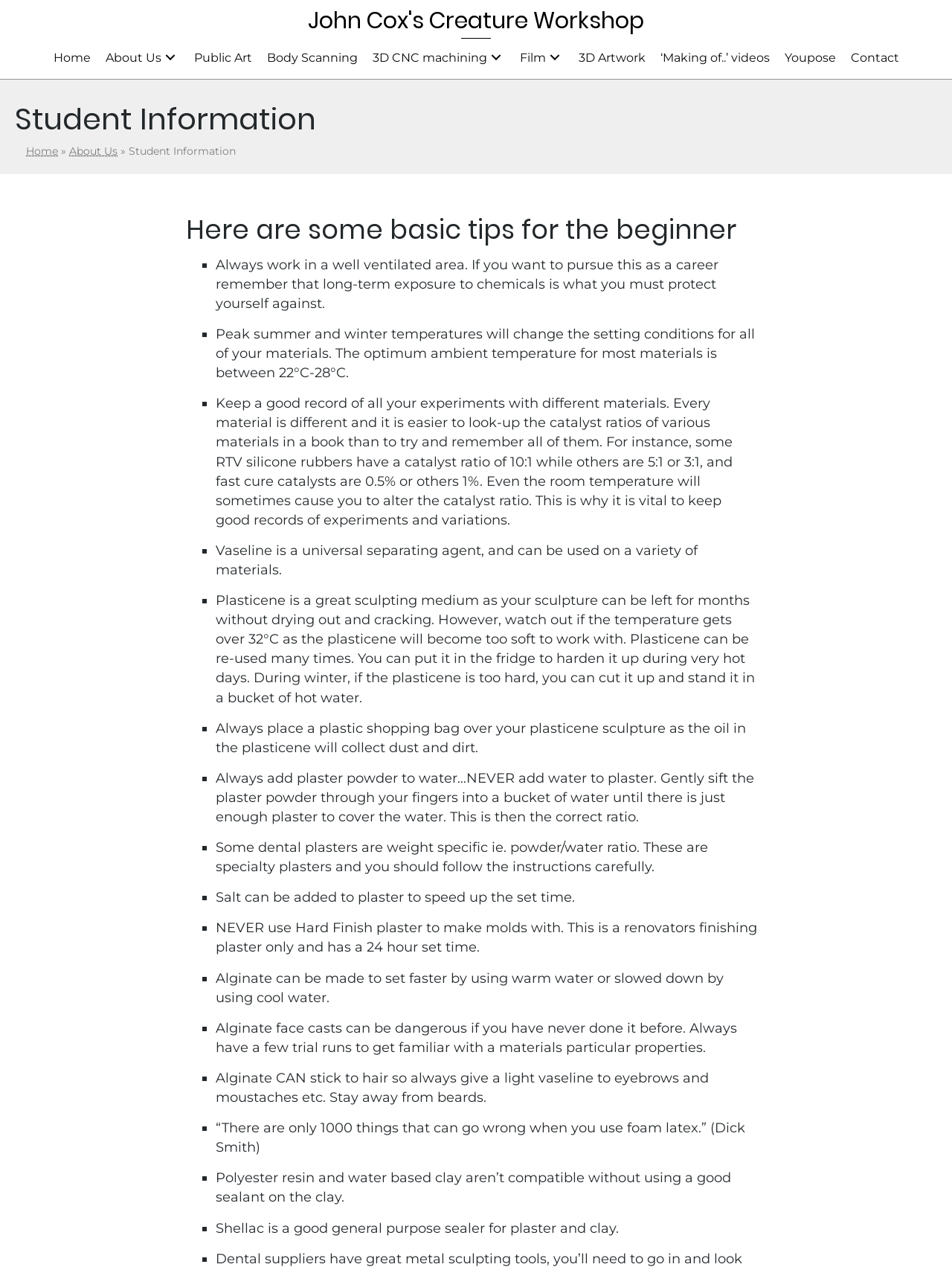Determine the bounding box coordinates of the region that needs to be clicked to achieve the task: "Click on 'Contact' link".

[0.886, 0.039, 0.952, 0.066]